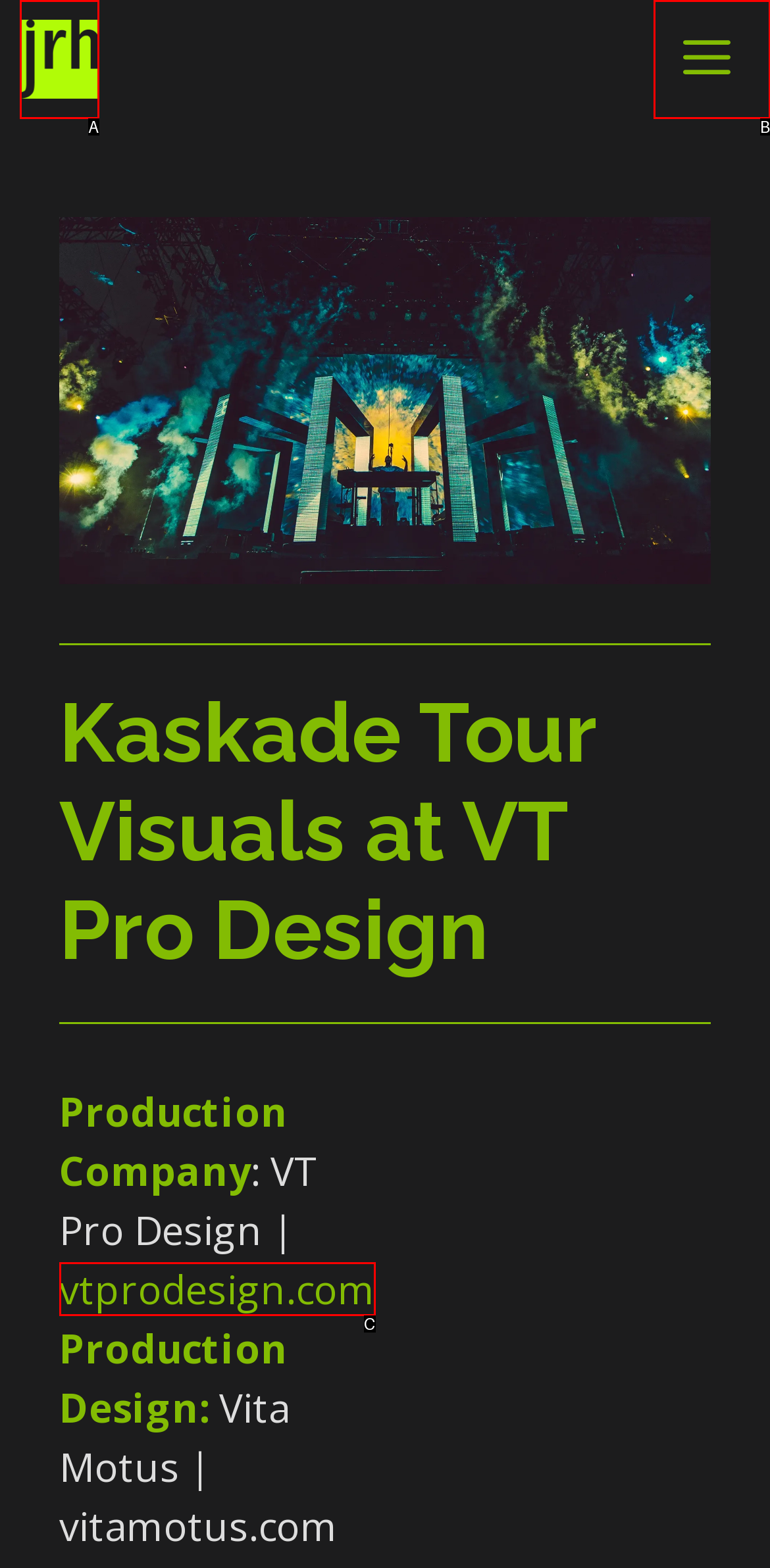Determine the HTML element that aligns with the description: Menu
Answer by stating the letter of the appropriate option from the available choices.

B